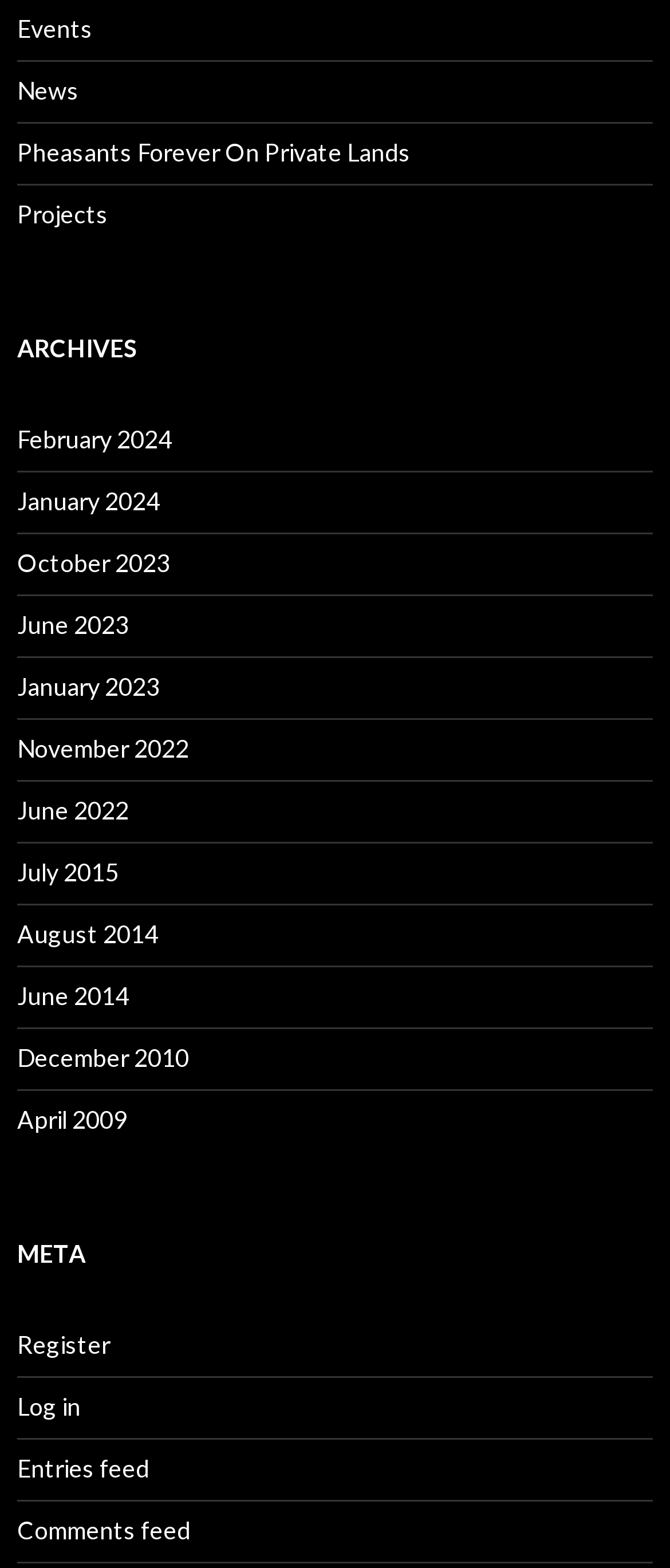Answer the question briefly using a single word or phrase: 
What is the most recent archive available?

February 2024